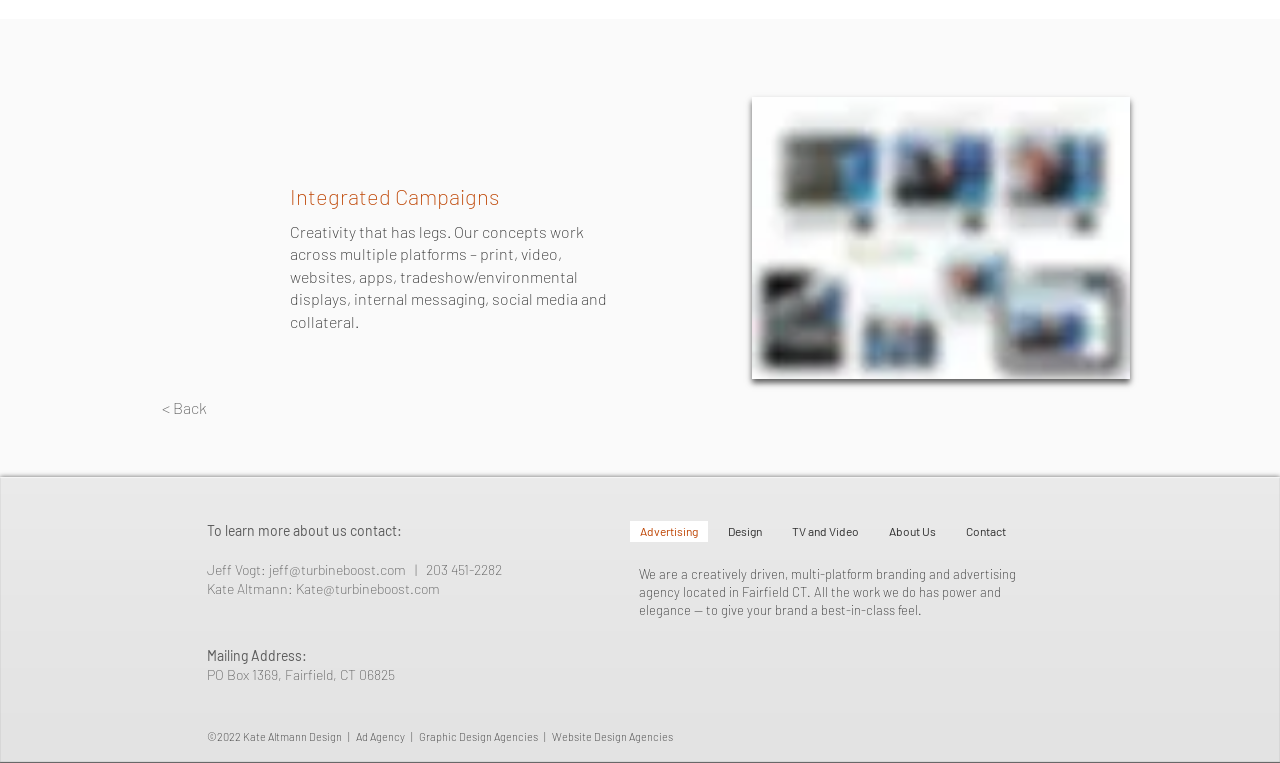Please answer the following question using a single word or phrase: 
What is the theme of the image on the page?

Integrated campaign